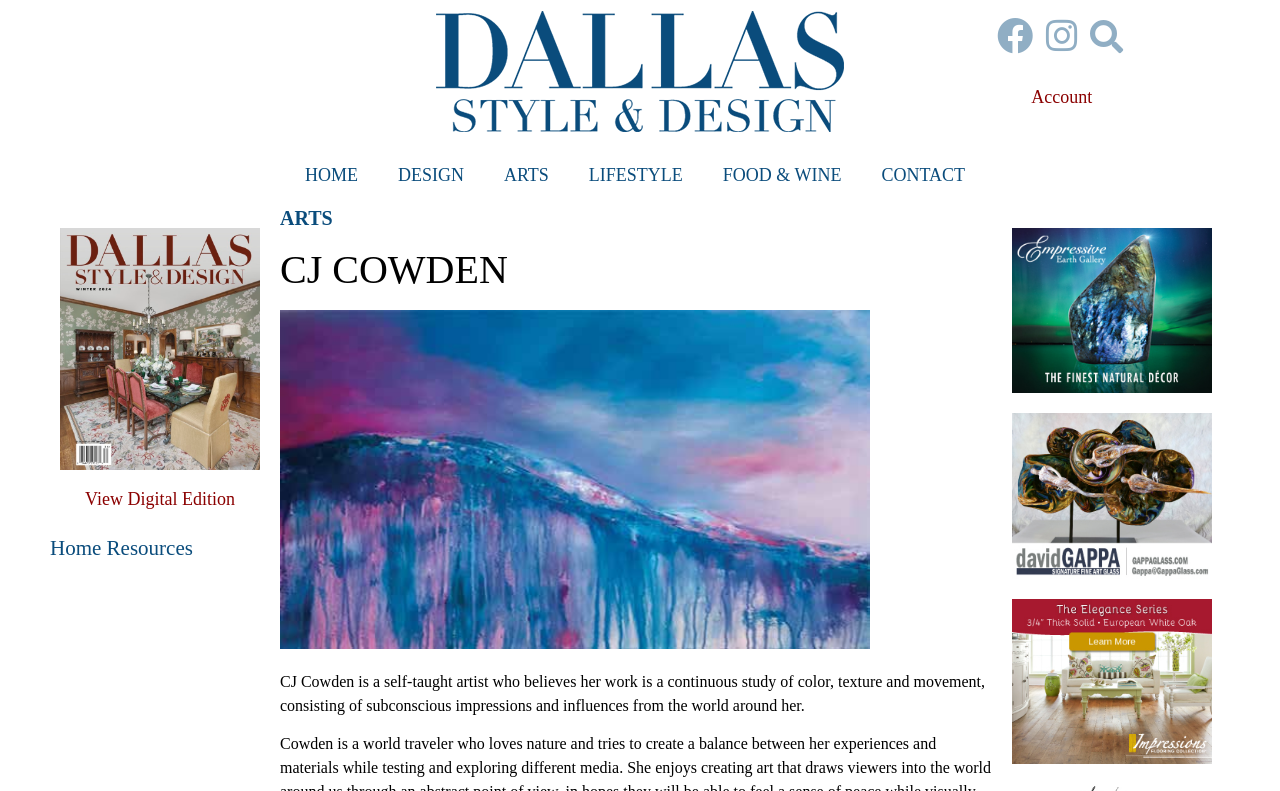Please determine the bounding box coordinates of the element to click on in order to accomplish the following task: "View Digital Edition". Ensure the coordinates are four float numbers ranging from 0 to 1, i.e., [left, top, right, bottom].

[0.066, 0.618, 0.184, 0.643]